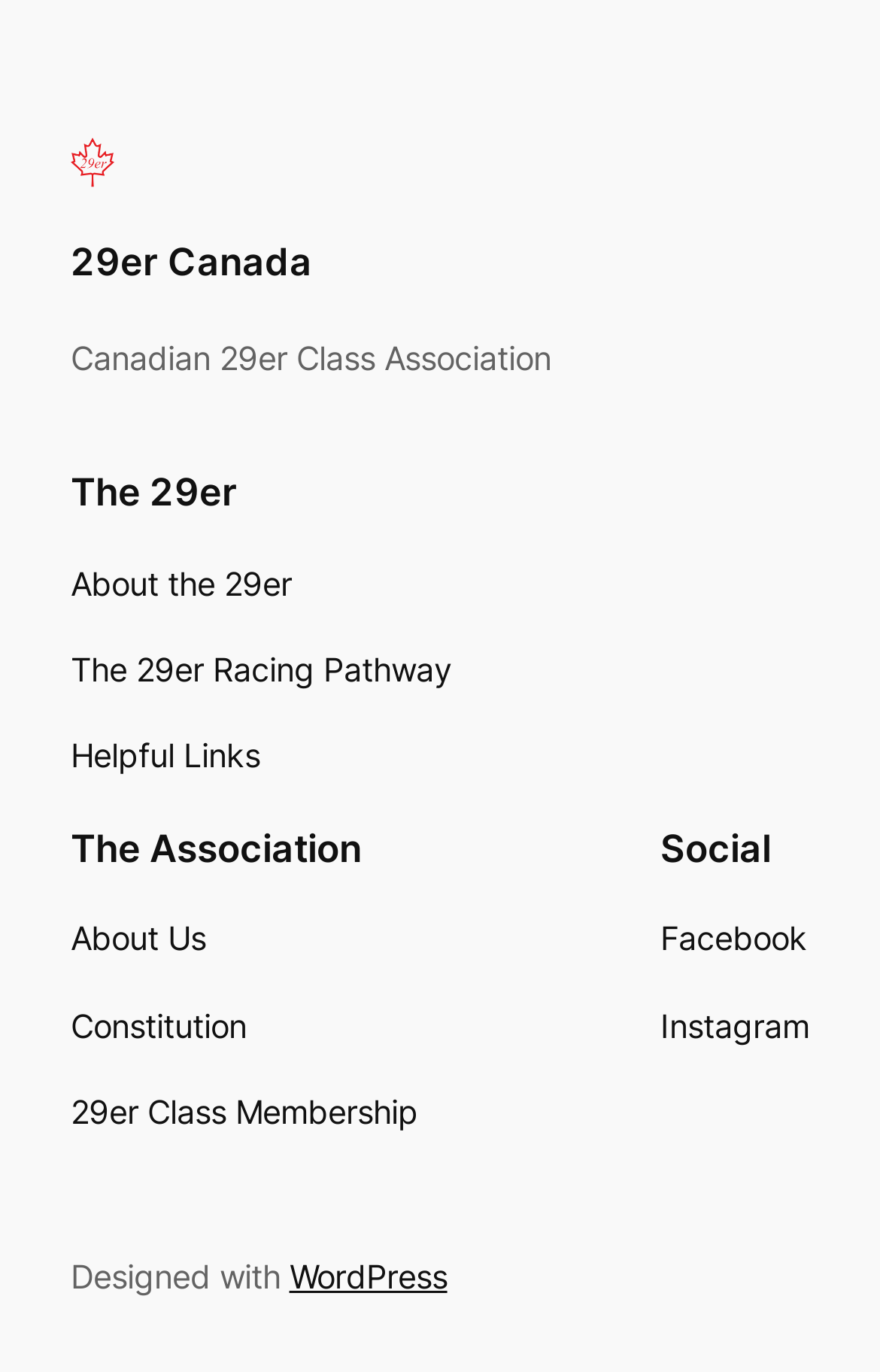Please find the bounding box coordinates in the format (top-left x, top-left y, bottom-right x, bottom-right y) for the given element description. Ensure the coordinates are floating point numbers between 0 and 1. Description: The 29er Racing Pathway

[0.08, 0.471, 0.513, 0.507]